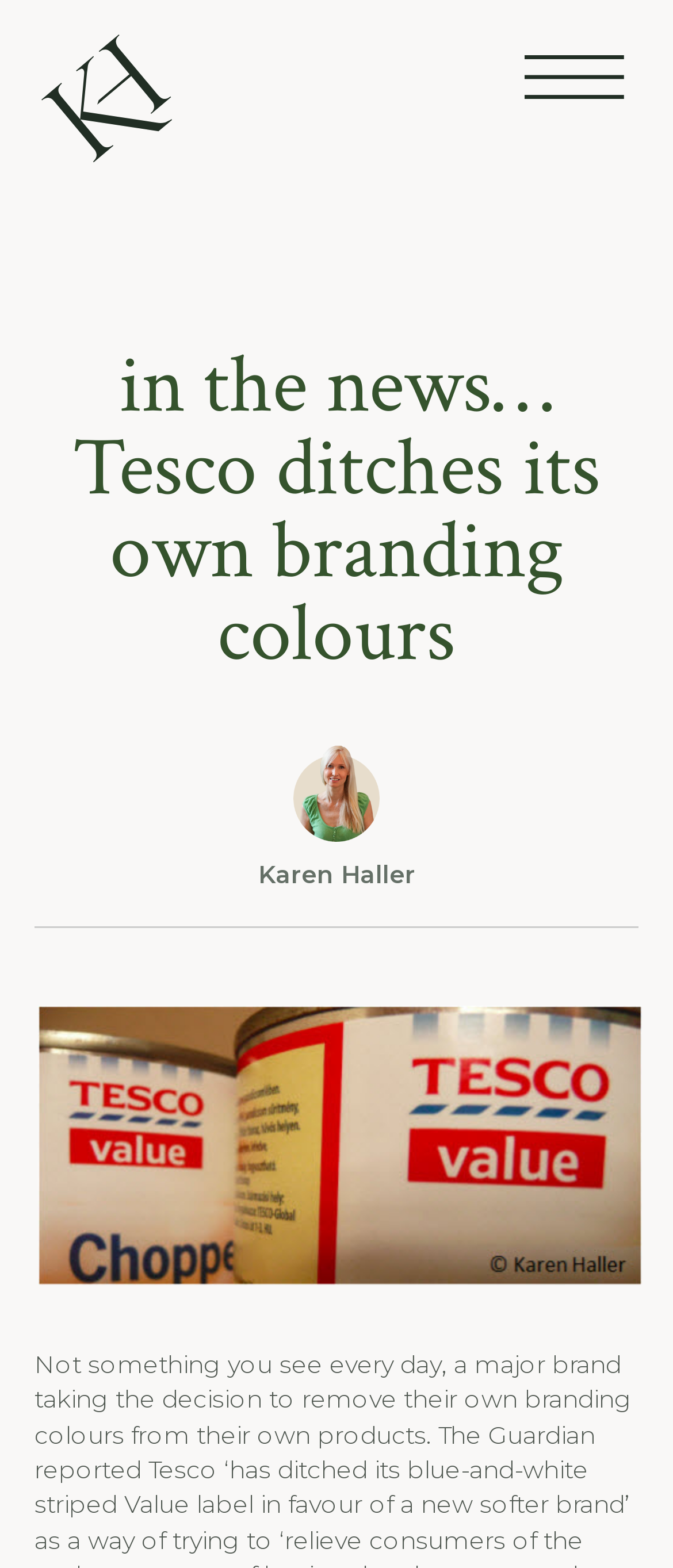What is the topic of the news article?
Please respond to the question thoroughly and include all relevant details.

The heading element 'in the news… Tesco ditches its own branding colours' suggests that the topic of the news article is related to Tesco's decision to remove its branding colours.